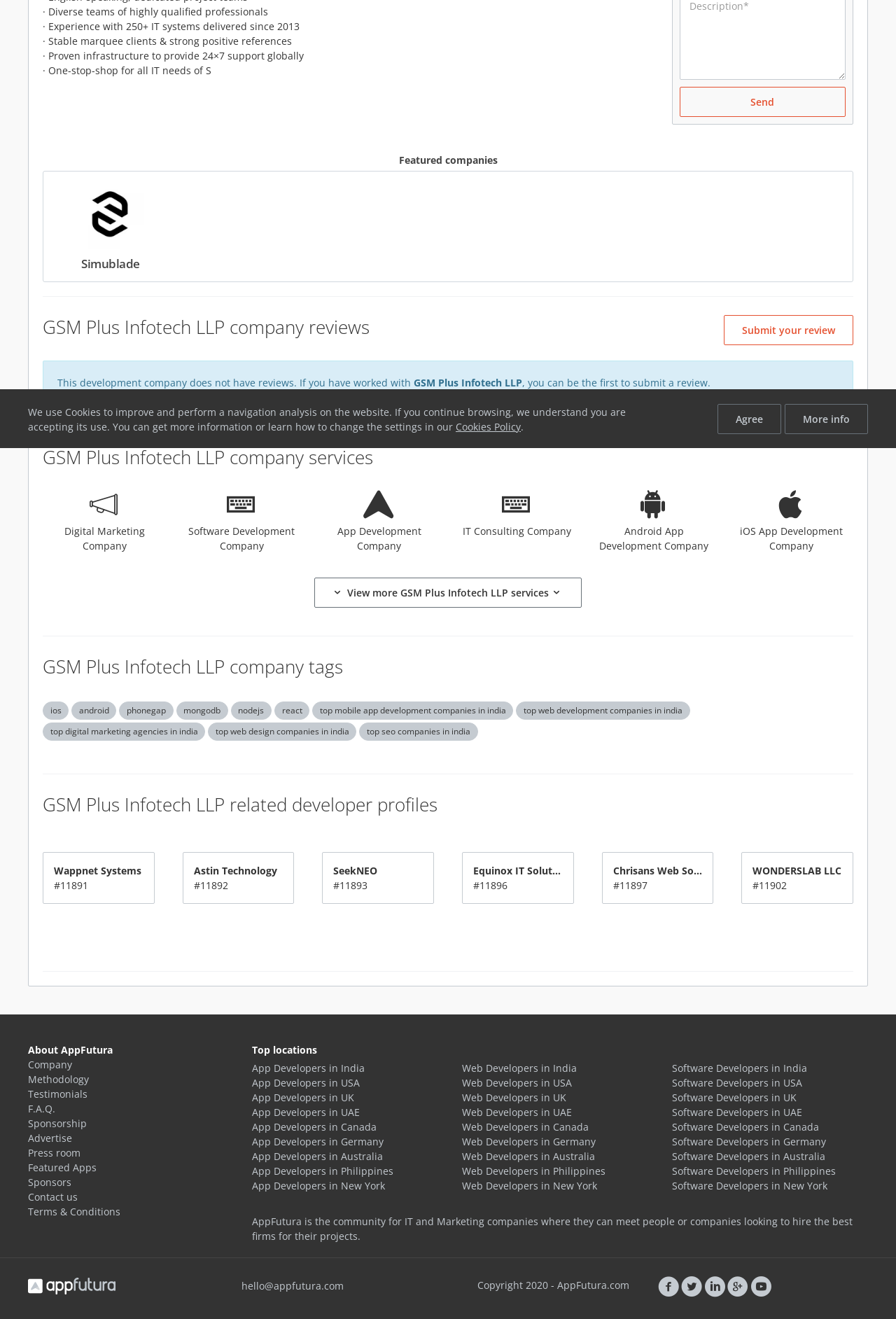Using the element description top seo companies in india, predict the bounding box coordinates for the UI element. Provide the coordinates in (top-left x, top-left y, bottom-right x, bottom-right y) format with values ranging from 0 to 1.

[0.401, 0.548, 0.533, 0.562]